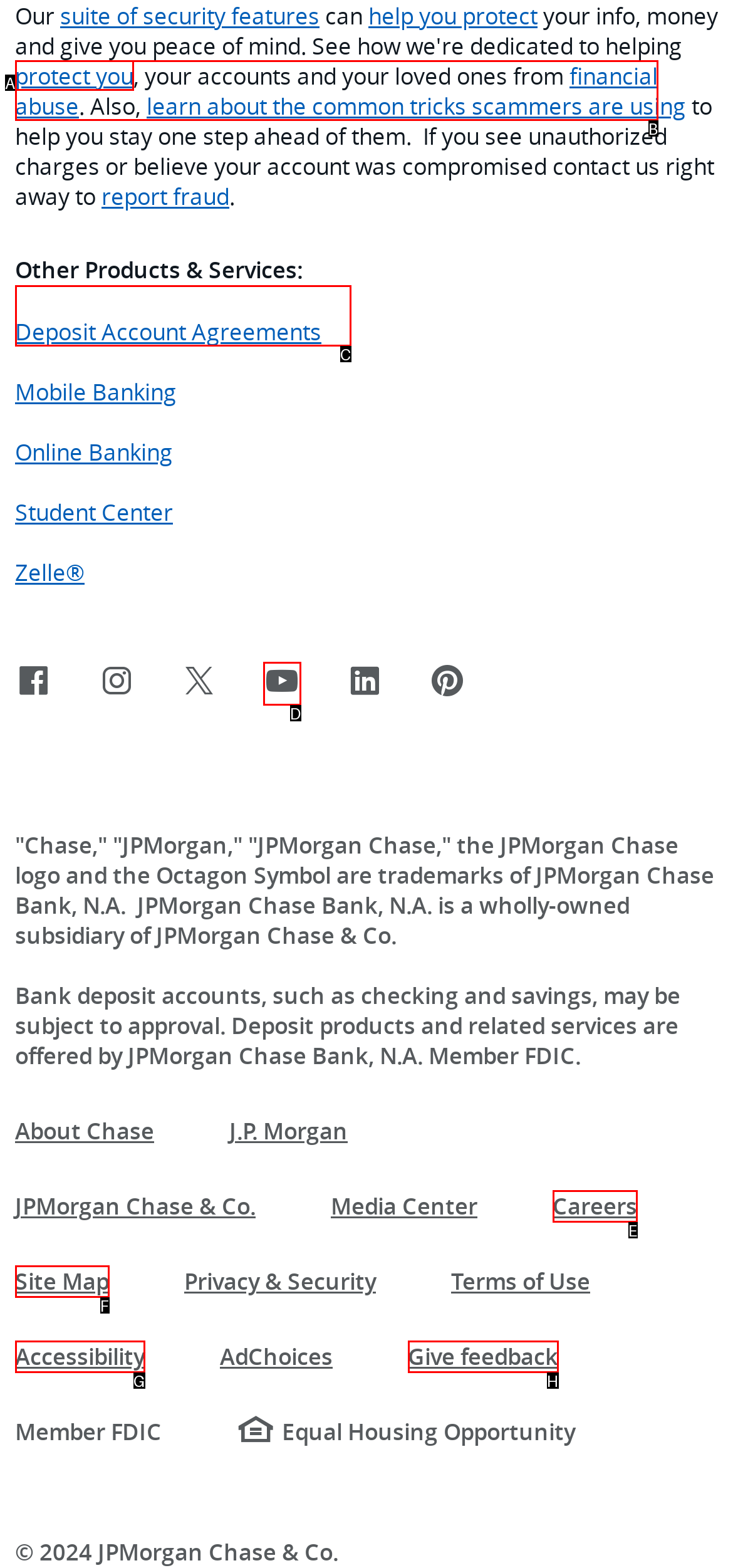Identify which HTML element should be clicked to fulfill this instruction: learn about Deposit Account Agreements Reply with the correct option's letter.

C